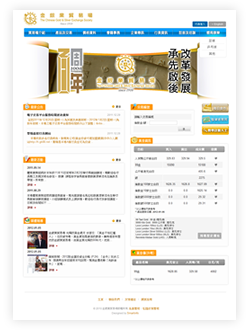Use the information in the screenshot to answer the question comprehensively: What type of users is the website tailored for?

The website's emphasis on providing comprehensive market data and insights into the Hong Kong gold market suggests that it is designed for traders and investors who require access to detailed information to make informed decisions.